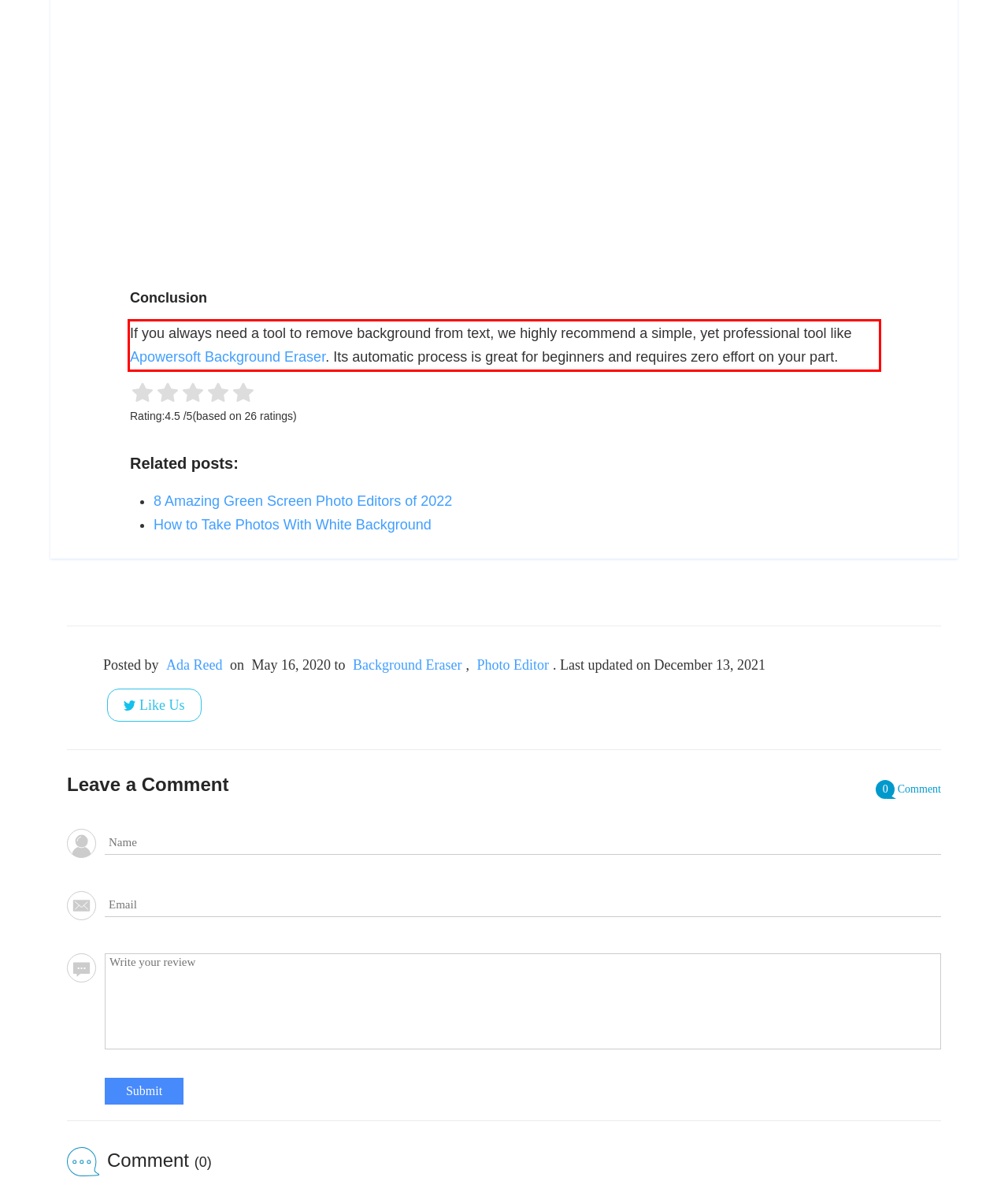Please take the screenshot of the webpage, find the red bounding box, and generate the text content that is within this red bounding box.

If you always need a tool to remove background from text, we highly recommend a simple, yet professional tool like Apowersoft Background Eraser. Its automatic process is great for beginners and requires zero effort on your part.